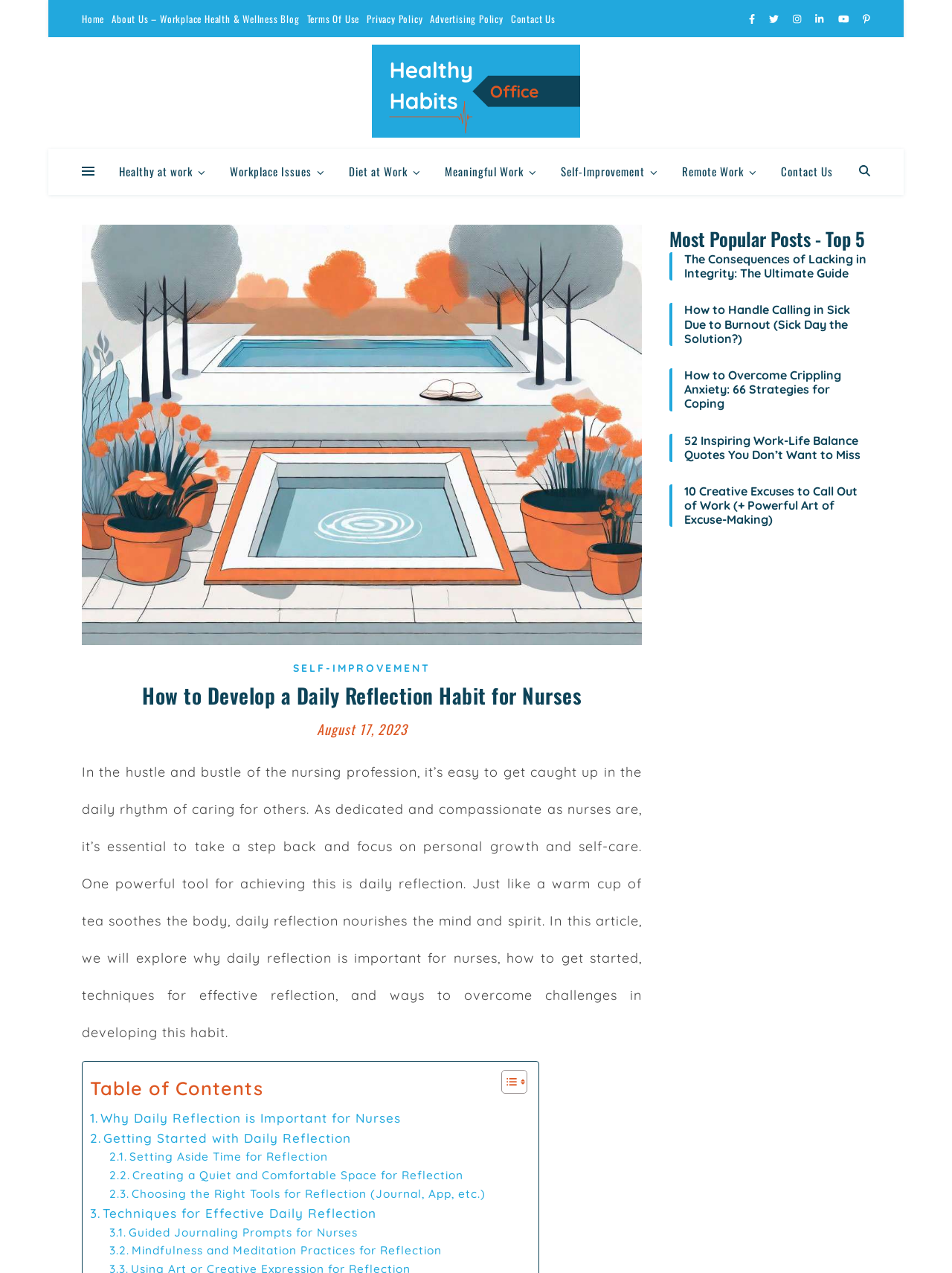Highlight the bounding box coordinates of the element that should be clicked to carry out the following instruction: "Click on the 'Home' link". The coordinates must be given as four float numbers ranging from 0 to 1, i.e., [left, top, right, bottom].

[0.086, 0.0, 0.113, 0.029]